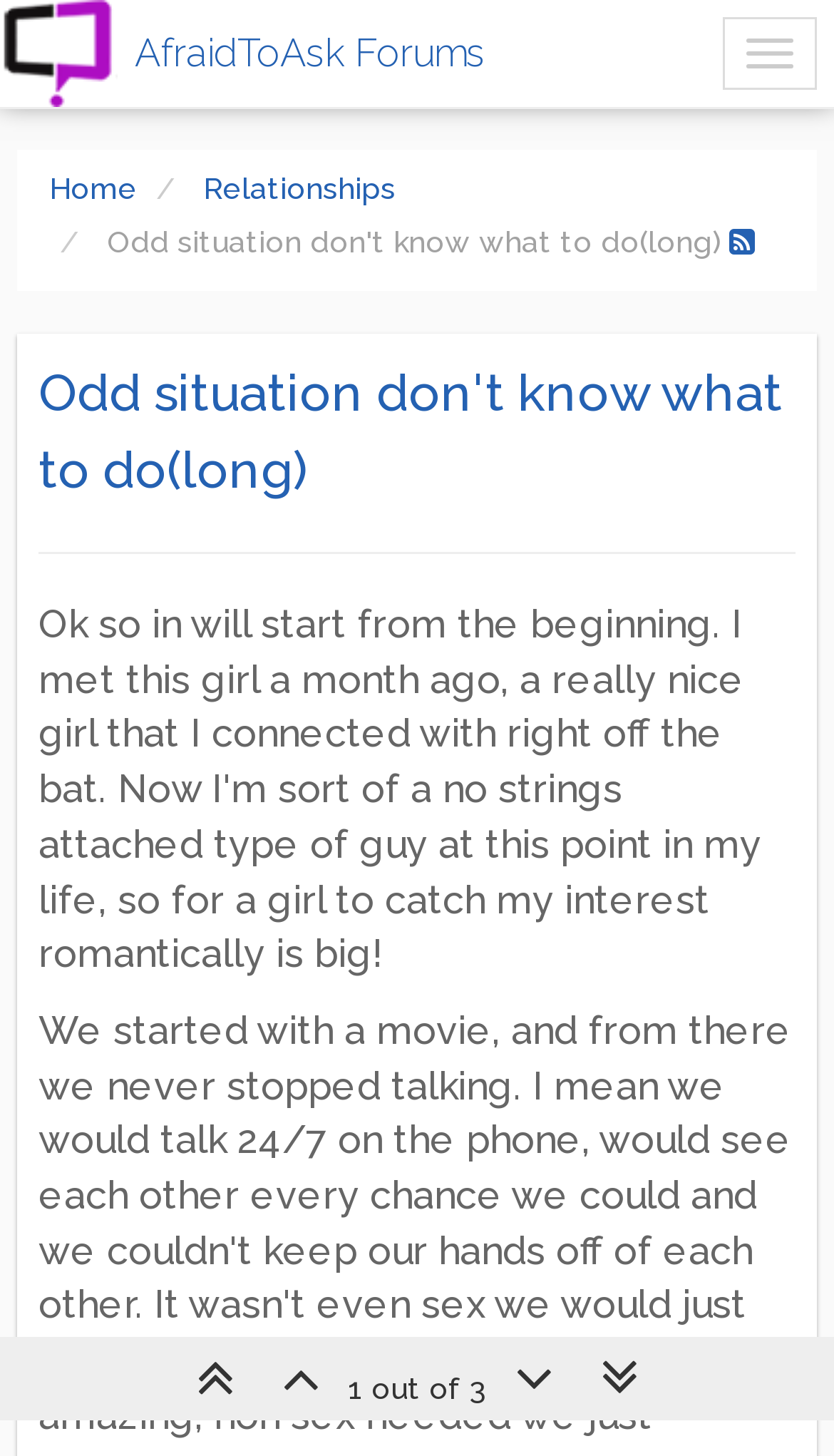Respond to the question below with a concise word or phrase:
What is the name of the forum?

AfraidToAsk Forums